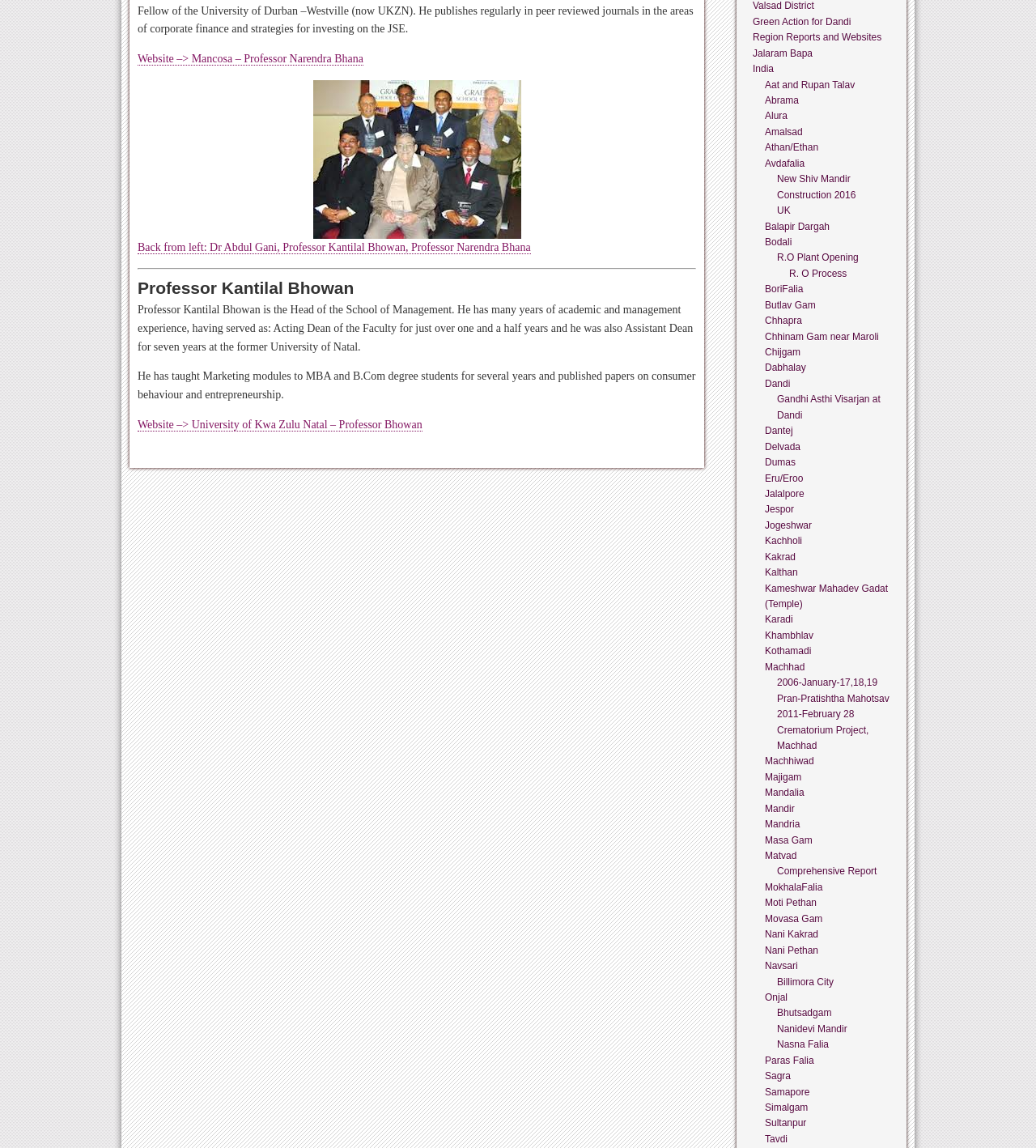Based on the element description, predict the bounding box coordinates (top-left x, top-left y, bottom-right x, bottom-right y) for the UI element in the screenshot: Region Reports and Websites

[0.727, 0.028, 0.851, 0.038]